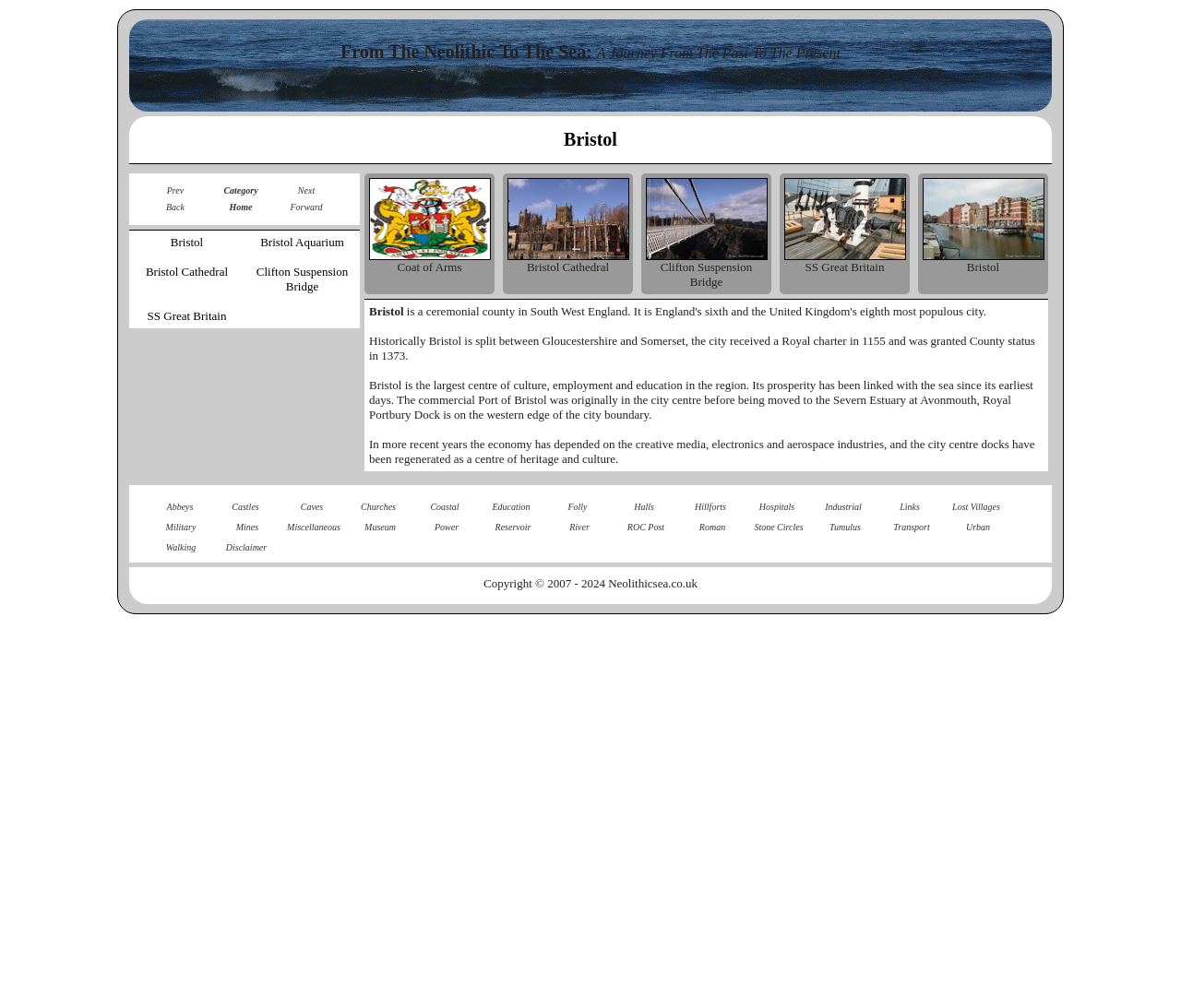What is the copyright year range of the webpage?
Please answer the question with as much detail and depth as you can.

The webpage has a static text 'Copyright © 2007 - 2024 Neolithicsea.co.uk' which indicates the copyright year range of the webpage.